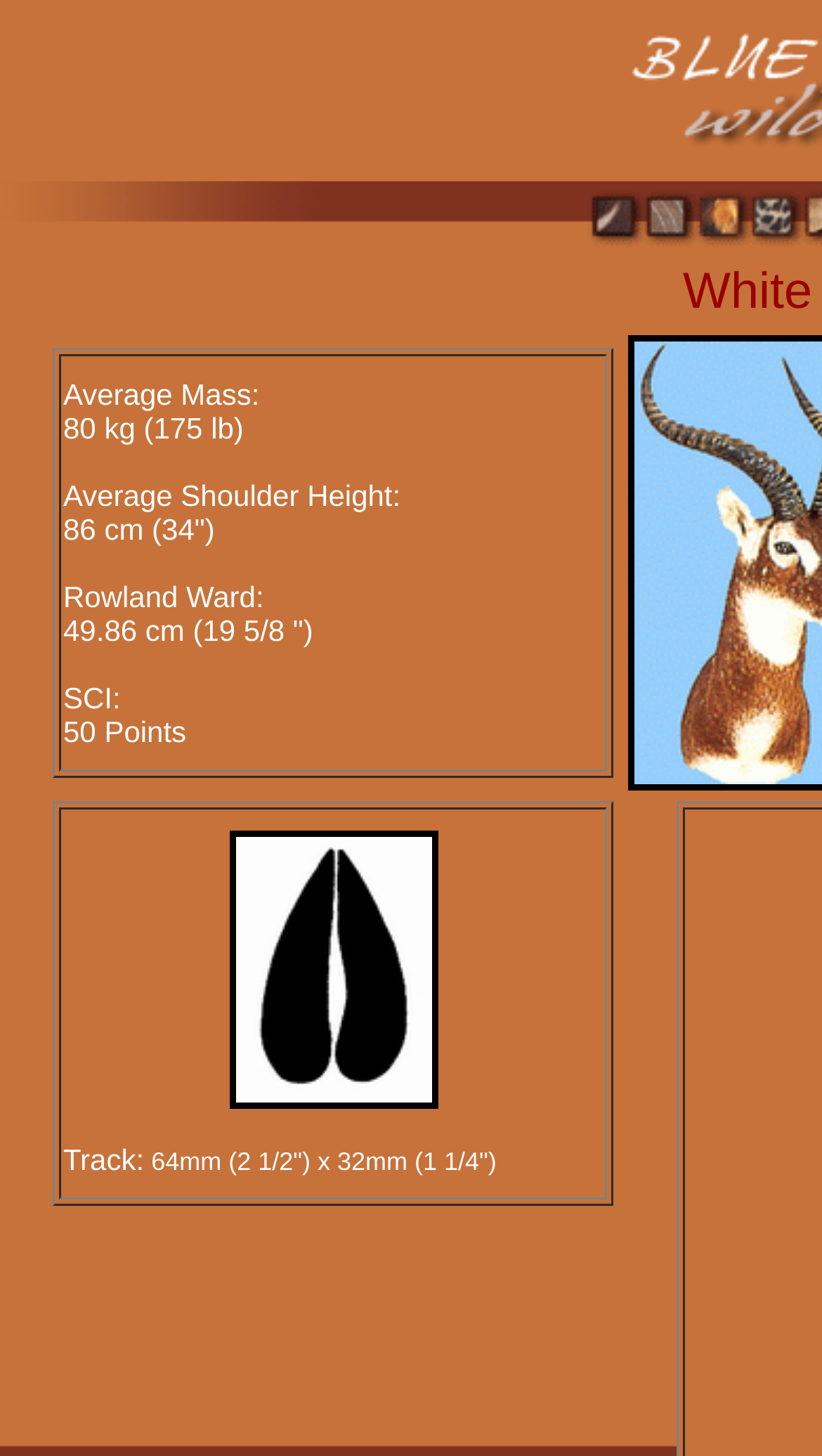What is the SCI score of a White Eared Kob?
By examining the image, provide a one-word or phrase answer.

50 Points